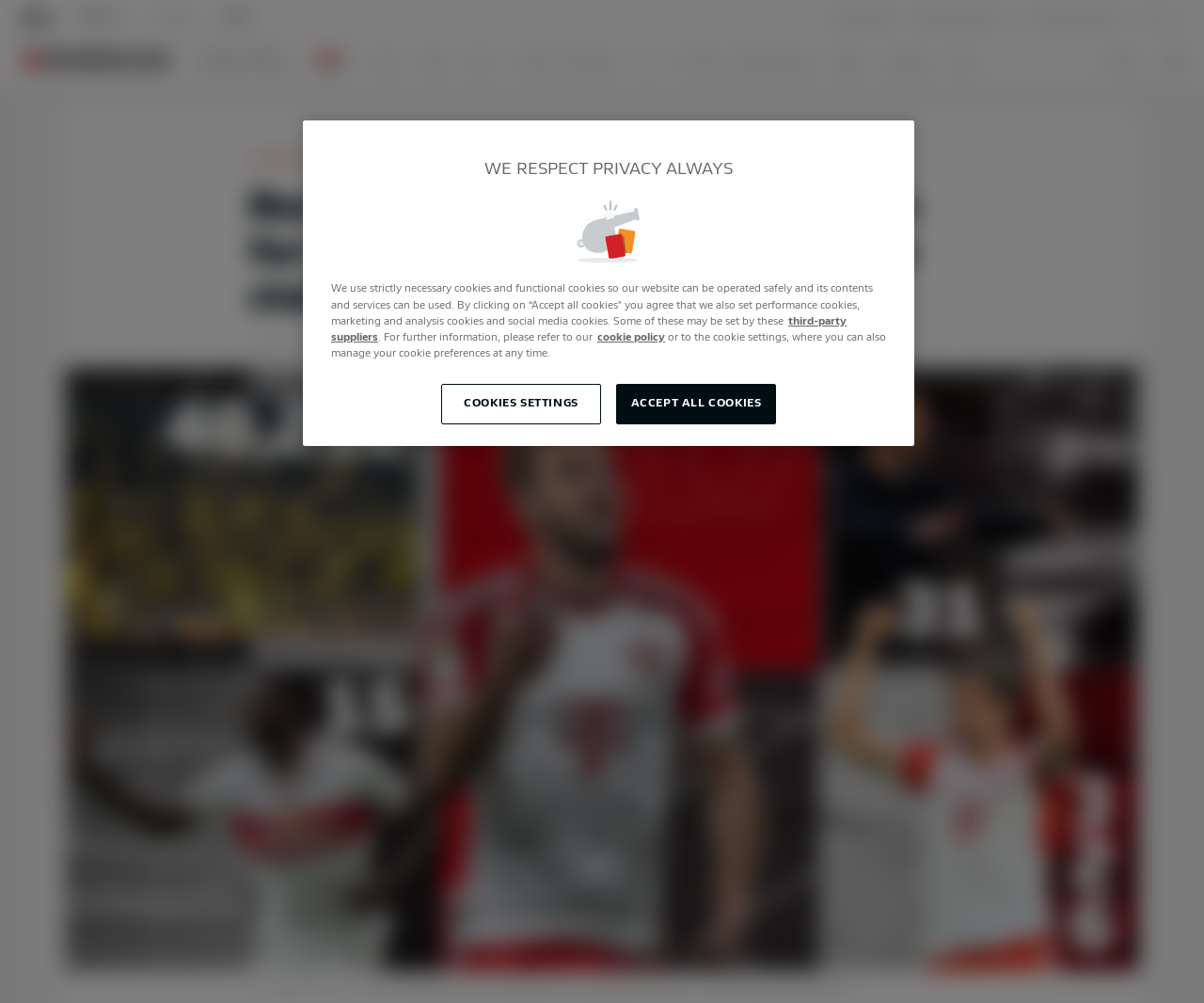Describe the webpage in detail, including text, images, and layout.

This webpage is about the Bundesliga, a German football league. At the top, there are several links and icons, including the Bundesliga logo, "BL", "BL2", and "VBL", which are likely related to the league or its affiliates. Below these icons, there is a list of links, including "Broadcasters", "Bundesliga App", "Fantasy Manager", and "DFL", which are likely related to watching or engaging with the league.

On the left side of the page, there is a menu with links to various sections of the website, including "Home", "Table", "Clubs", "Fixtures & Results", "Live", "60 Years of Bundesliga", "Videos", "Legends", and "Stats". Below this menu, there are additional links to "Table predictor", "Awards", "FAQ", "Players", and "US Barfinder".

In the main content area, there is a heading that reads "Records galore! Bundesliga on course for various new bests after incredible start" and a subheading that indicates the article was published on November 24, 2023. The article appears to discuss the Bundesliga's record-breaking start to the 2023/24 season, with sensational new figures in its opening few months.

At the bottom of the page, there is a cookie banner with a message about the website's use of cookies and a button to accept all cookies or manage cookie preferences.

There is also a large image that takes up most of the page, but its content is not specified in the accessibility tree.